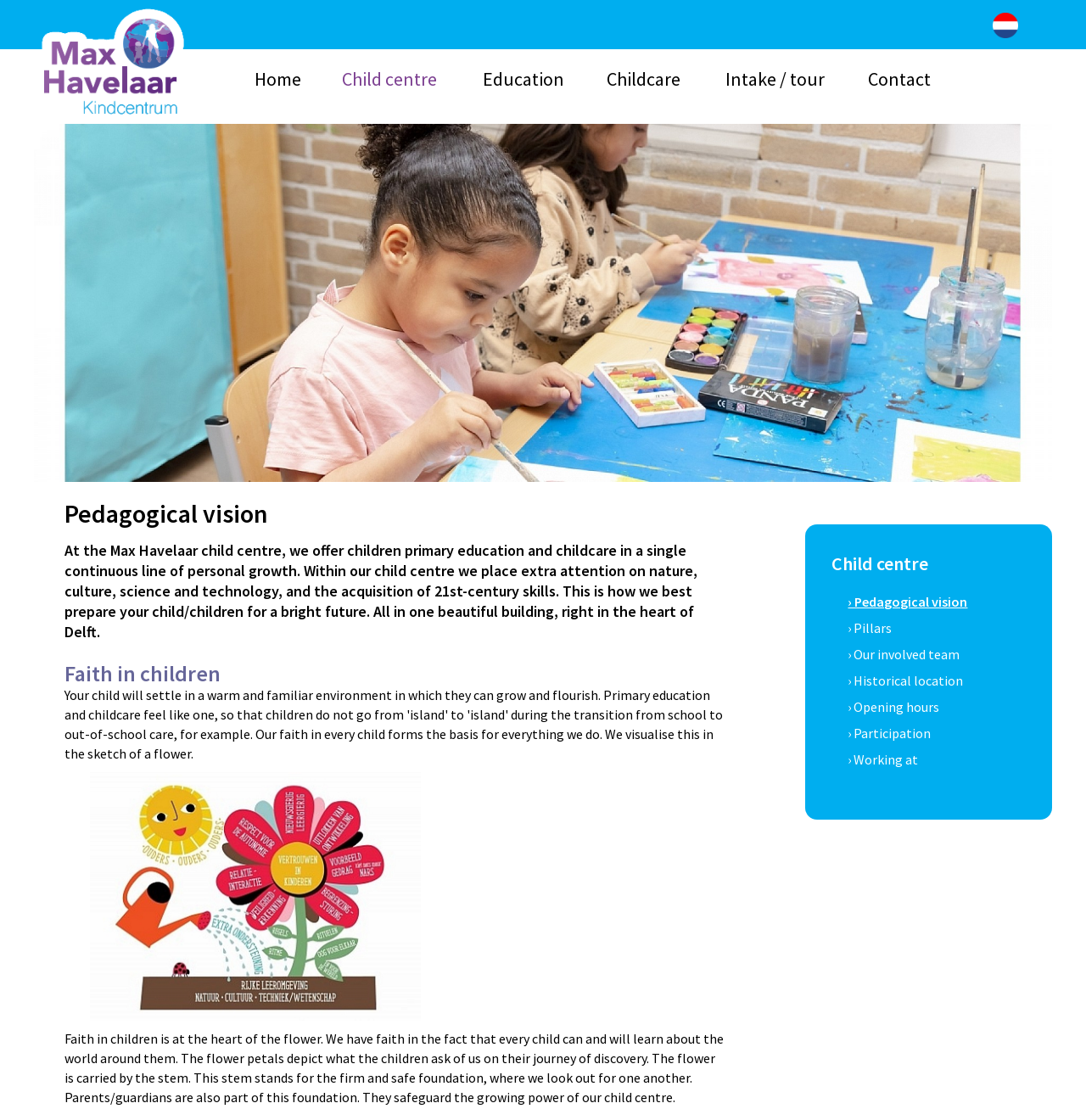Give a short answer to this question using one word or a phrase:
What is the focus of the child centre?

Personal growth